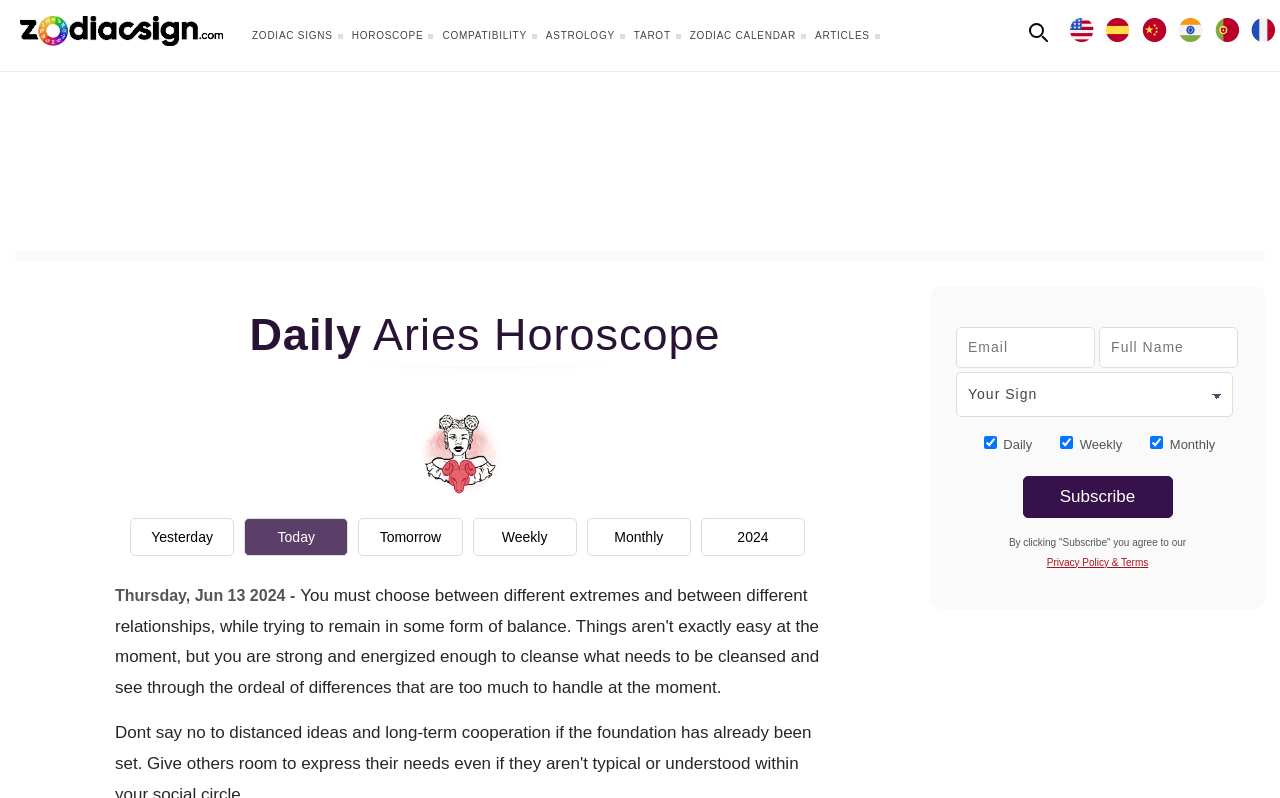Provide an in-depth caption for the elements present on the webpage.

The webpage is dedicated to providing daily horoscopes for Aries, with a focus on astrology and zodiac signs. At the top left, there is a logo with a link to the website's homepage, accompanied by a small image. On the top right, there are two search buttons.

Below the logo, there is a navigation menu with links to various sections of the website, including zodiac signs, horoscopes, compatibility, astrology, tarot, and articles. This menu spans across the top of the page.

On the right side of the page, there are links to switch the language of the website to English, Spanish, Chinese, Hindi, Portuguese, or French.

The main content of the page is divided into two sections. The left section features a heading that reads "Daily Aries Horoscope" and an image related to Aries horoscope. Below the image, there are links to view horoscopes for yesterday, today, tomorrow, weekly, monthly, and 2024.

The right section of the page contains a form to subscribe to the website's newsletter. The form includes fields to enter an email address, full name, and a dropdown menu to select the user's zodiac sign. There are also three checkboxes to select the frequency of the newsletter: daily, weekly, or monthly. A "Subscribe" button is located below the form.

Below the form, there is a notice stating that by clicking the "Subscribe" button, users agree to the website's privacy policy and terms, with a link to view the policy and terms.